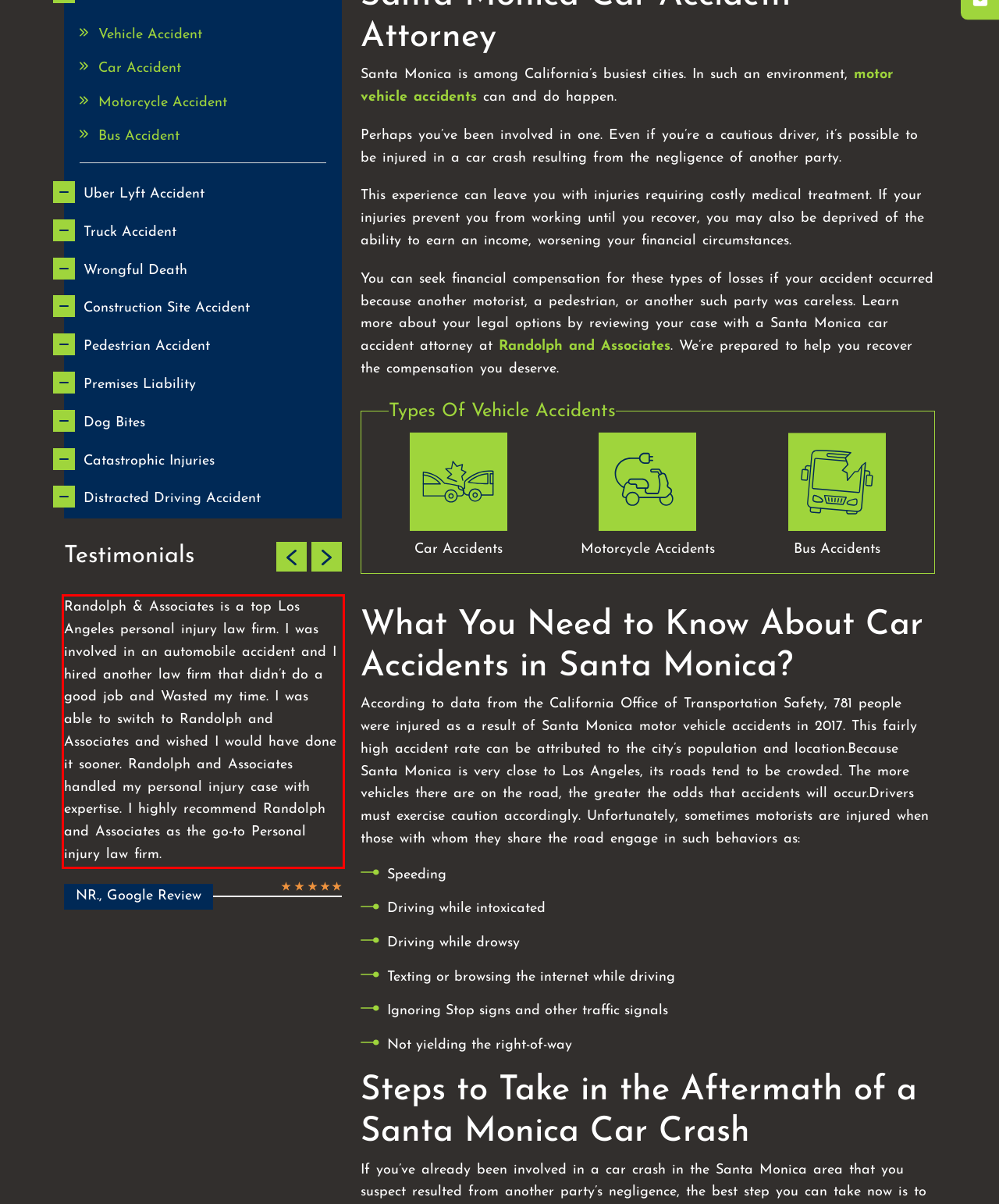Please examine the webpage screenshot and extract the text within the red bounding box using OCR.

Randolph & Associates is a top Los Angeles personal injury law firm. I was involved in an automobile accident and I hired another law firm that didn’t do a good job and Wasted my time. I was able to switch to Randolph and Associates and wished I would have done it sooner. Randolph and Associates handled my personal injury case with expertise. I highly recommend Randolph and Associates as the go-to Personal injury law firm.